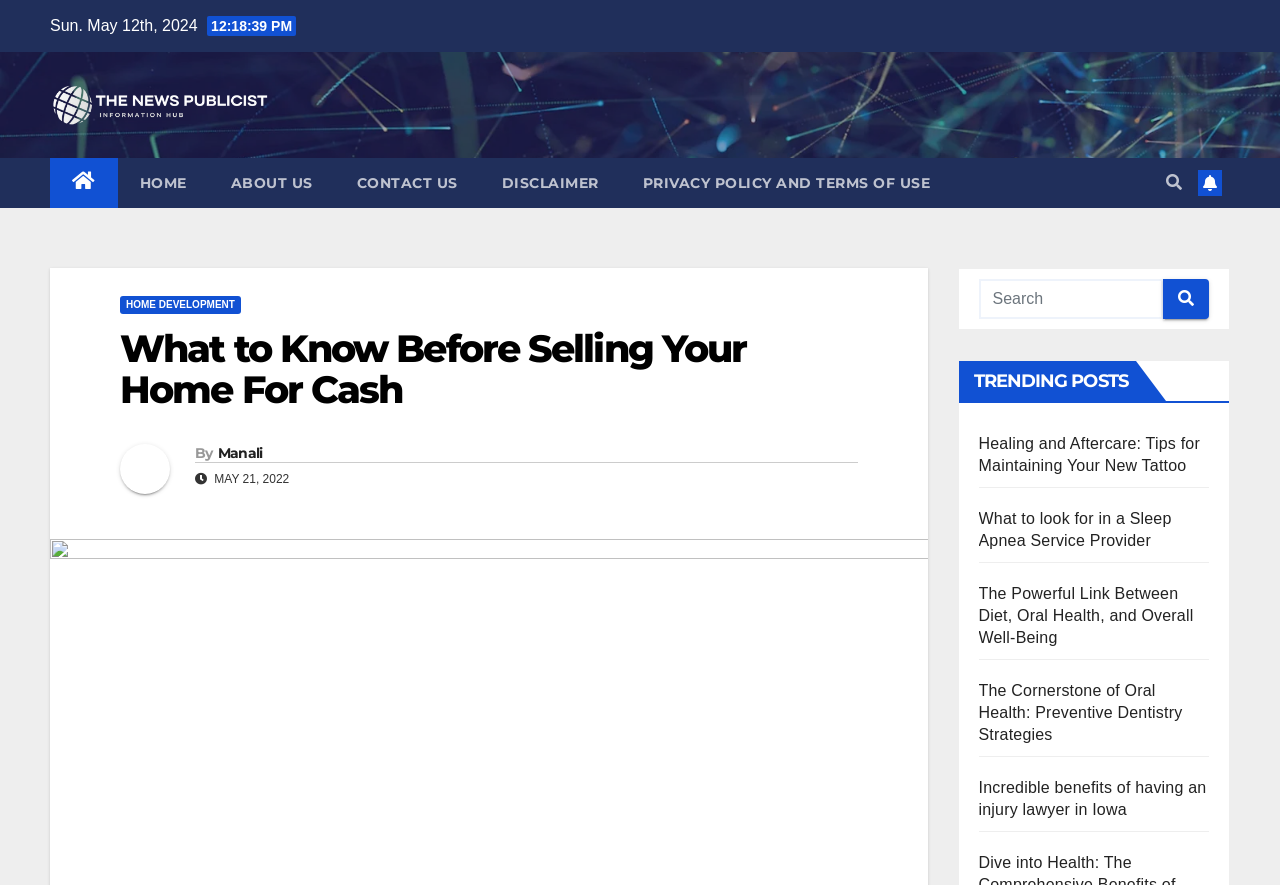Provide a thorough and detailed response to the question by examining the image: 
How many navigation menu items are there?

I counted the number of link elements in the navigation menu and found that there are 5 items: 'HOME', 'ABOUT US', 'CONTACT US', 'DISCLAIMER', and 'PRIVACY POLICY AND TERMS OF USE'.